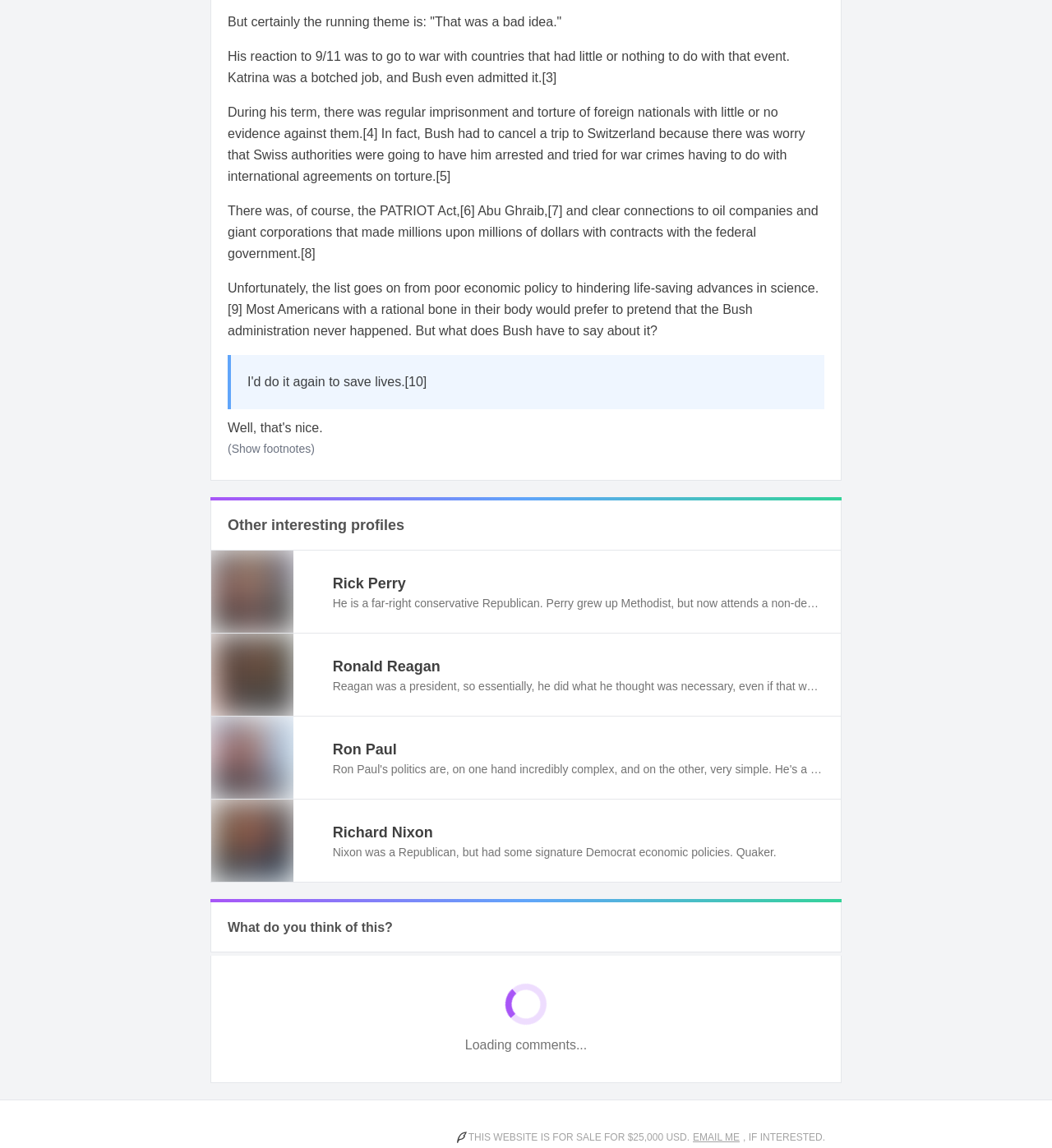Specify the bounding box coordinates of the area to click in order to follow the given instruction: "Open the 'rudder system' tab."

None